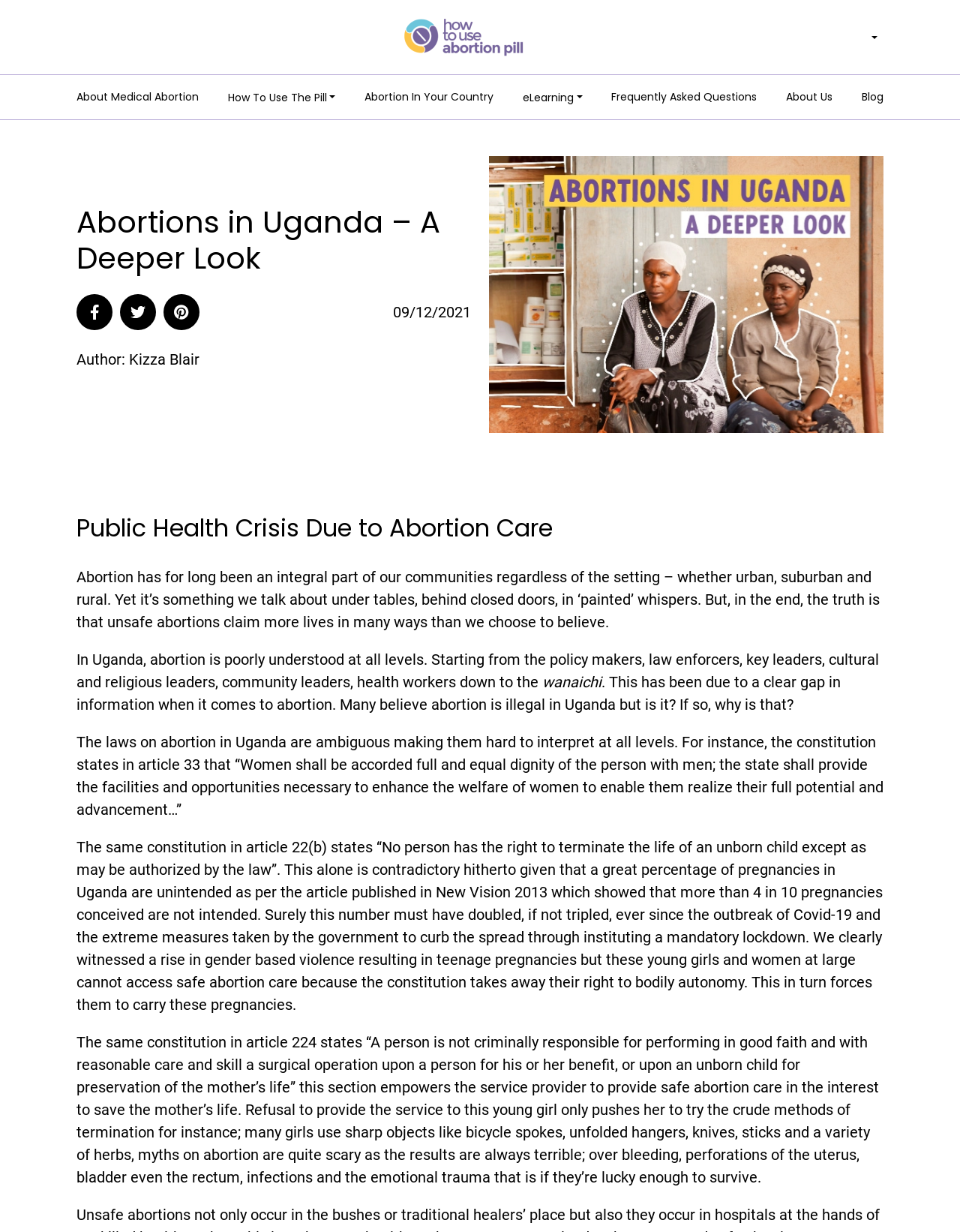Please find the bounding box coordinates of the clickable region needed to complete the following instruction: "Read about Positive aspects of wholesale clothing". The bounding box coordinates must consist of four float numbers between 0 and 1, i.e., [left, top, right, bottom].

None